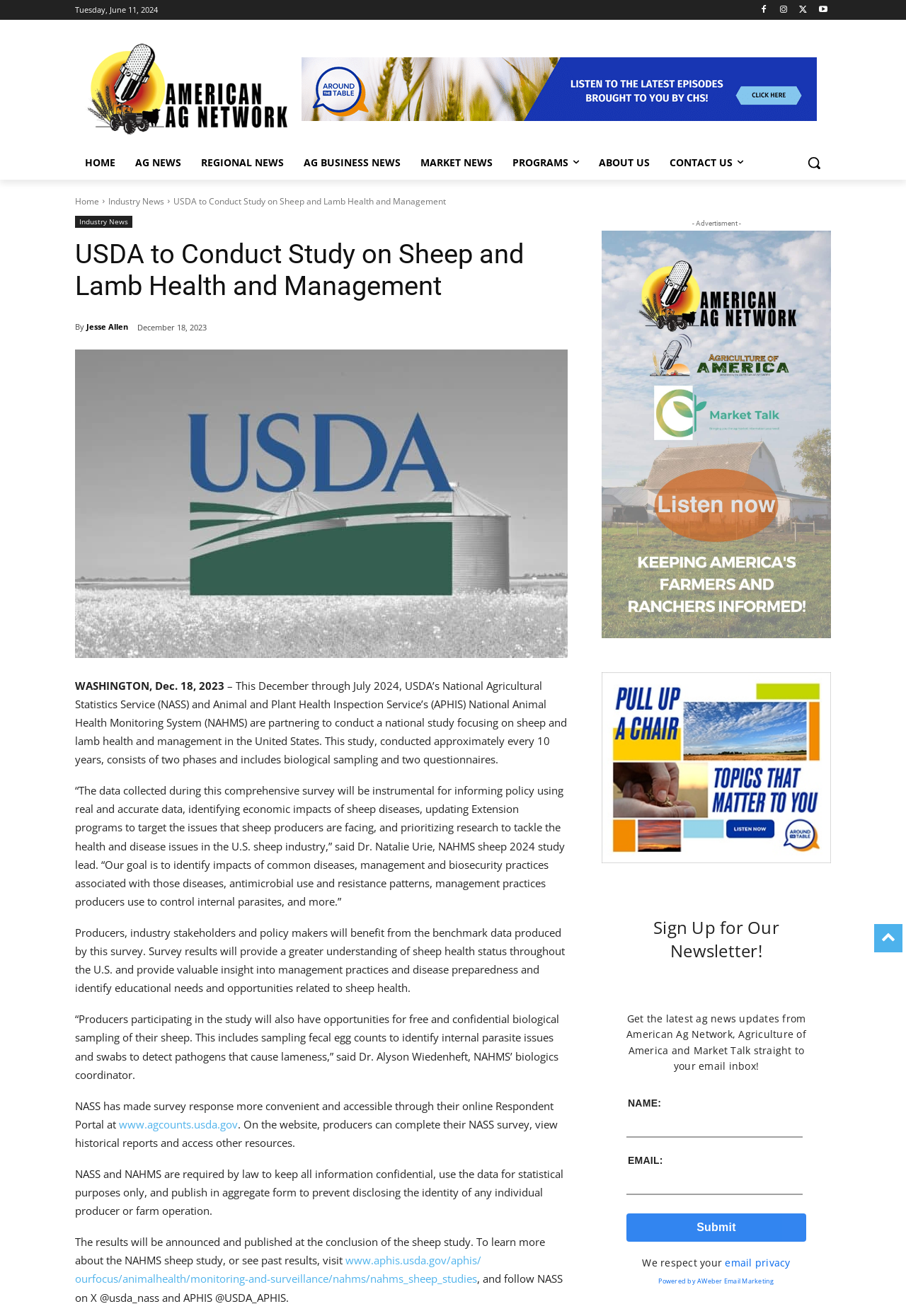Indicate the bounding box coordinates of the element that needs to be clicked to satisfy the following instruction: "Click the 'Search' button". The coordinates should be four float numbers between 0 and 1, i.e., [left, top, right, bottom].

[0.88, 0.111, 0.917, 0.136]